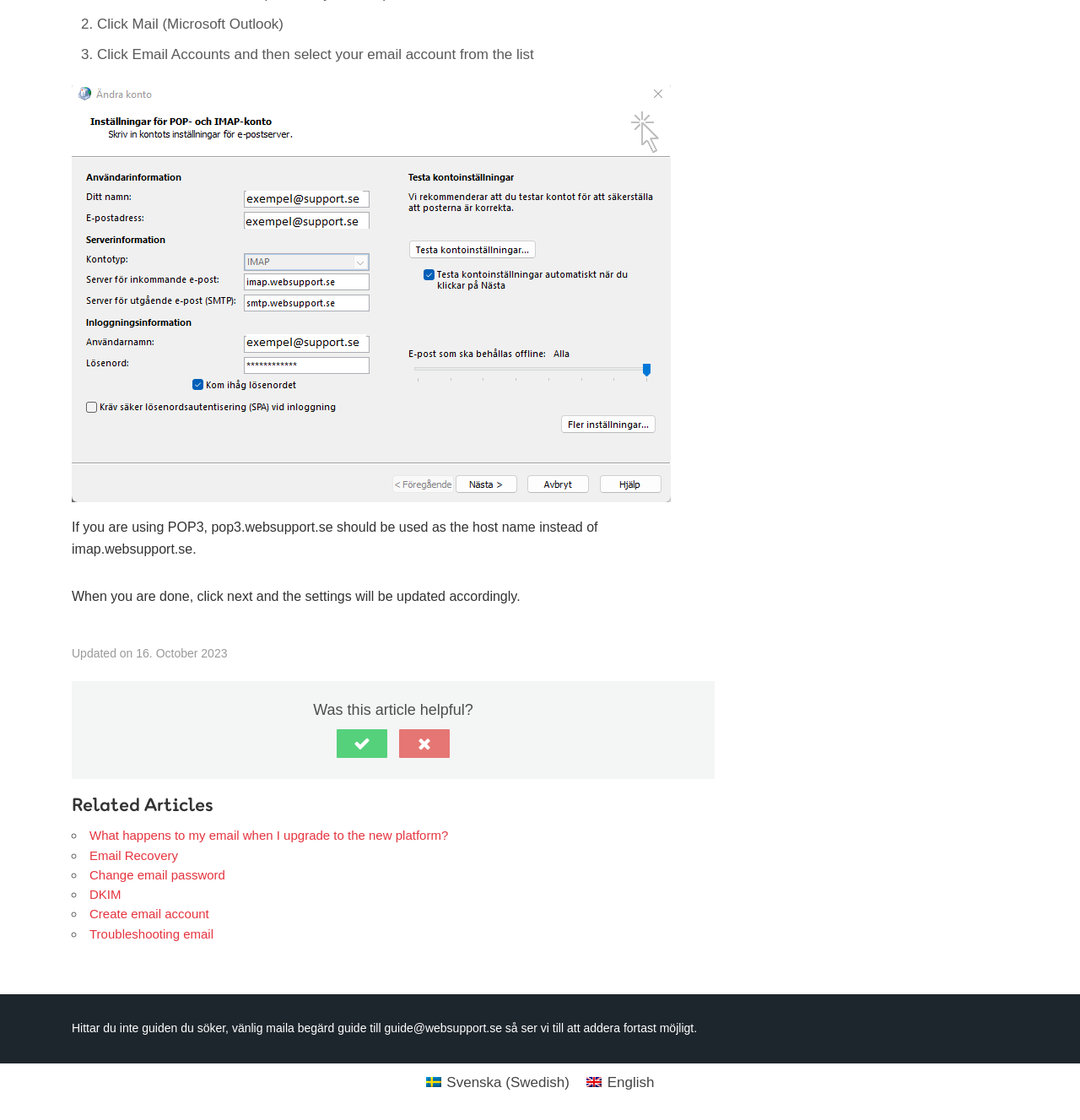Highlight the bounding box coordinates of the element that should be clicked to carry out the following instruction: "Click Yes to rate the article helpful". The coordinates must be given as four float numbers ranging from 0 to 1, i.e., [left, top, right, bottom].

[0.311, 0.651, 0.358, 0.677]